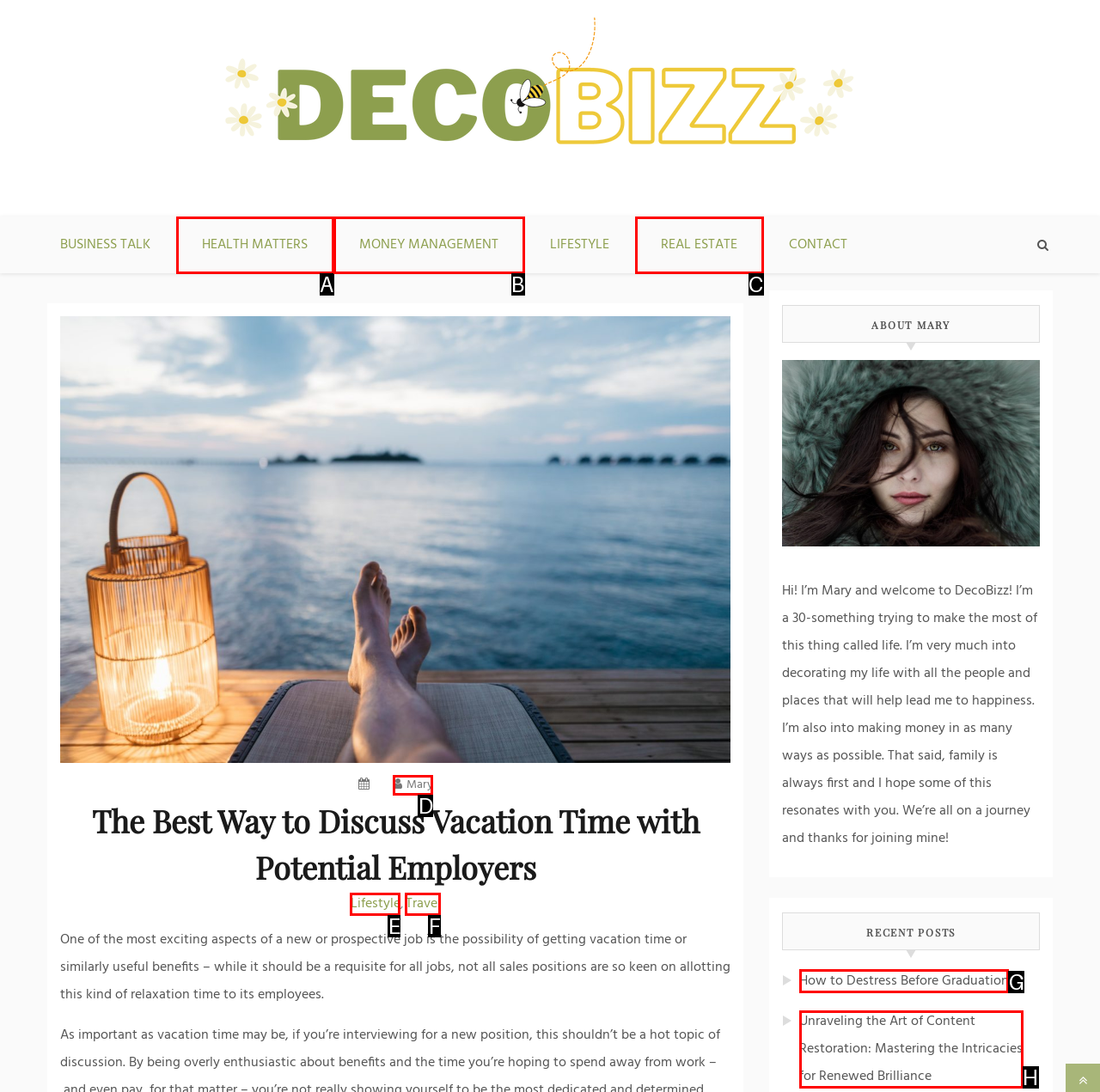Identify the appropriate choice to fulfill this task: view recent post 'How to Destress Before Graduation'
Respond with the letter corresponding to the correct option.

G